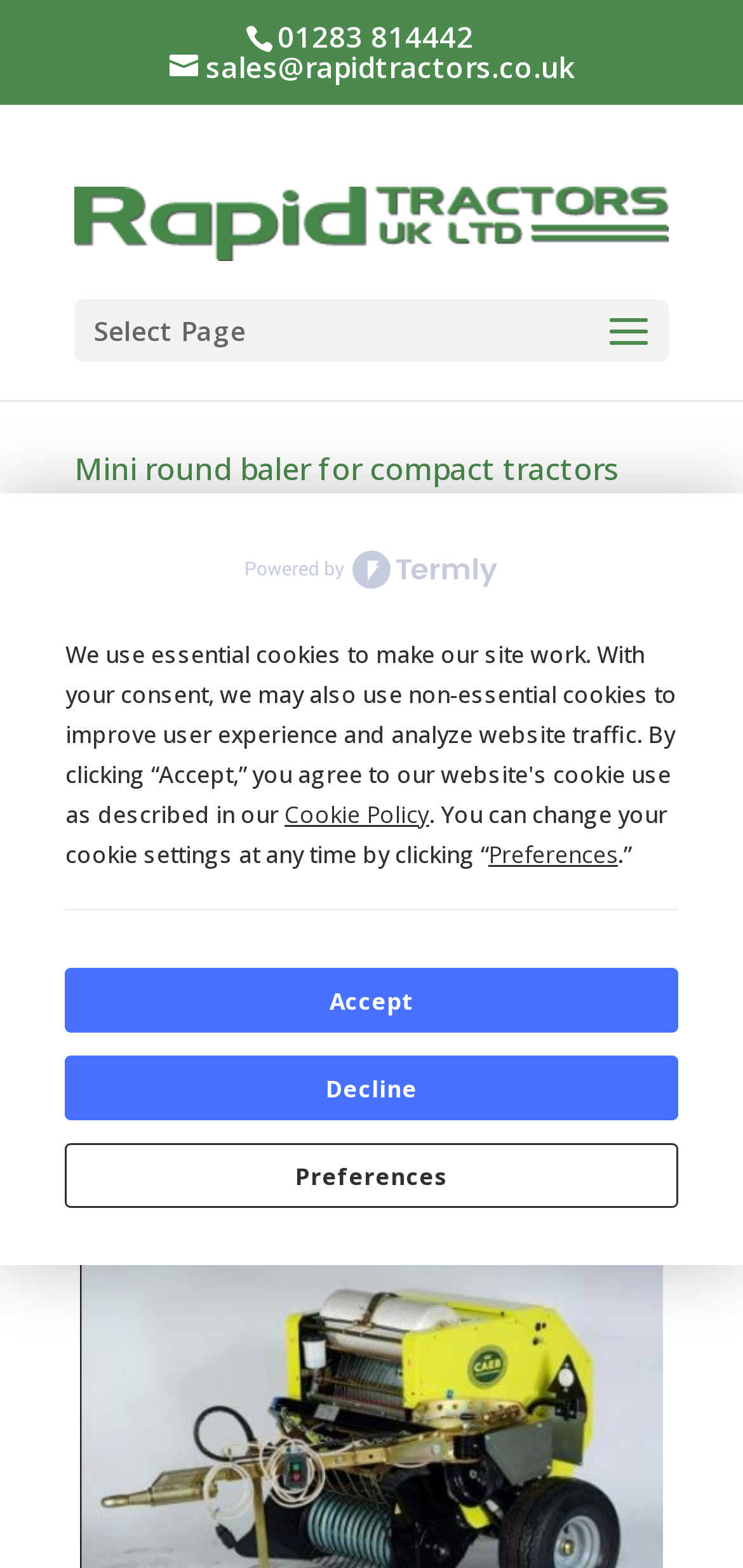Describe all visible elements and their arrangement on the webpage.

The webpage is about a mini round baler for compact tractors, specifically the Caeb fixed chamber variable density baler. At the top, there is a dialog box for cookie consent with a link to the cookie policy and buttons to accept, decline, or adjust preferences. Below this, there are links to the company's contact information, including a phone number and email address.

The main content of the page is divided into sections. At the top, there is a heading that reads "Mini round baler for compact tractors." Below this, there is a brief description of the baler, including its capabilities and features. The text explains that the baler can produce a bale of 500cm x 520cm and about 20kg weight, and can be used to bale various types of materials. It also lists the standard features of the baler, including gathering wheels, auto lube, net binding, and bale kicker.

To the left of the main content, there is a social sharing sidebar with links to share the page on Facebook, Twitter, and LinkedIn. Each link has a corresponding image. At the very top of the page, there is a link to the company's logo, which is an image.

The overall layout of the page is organized, with clear headings and concise text. The use of images and links adds visual interest and functionality to the page.